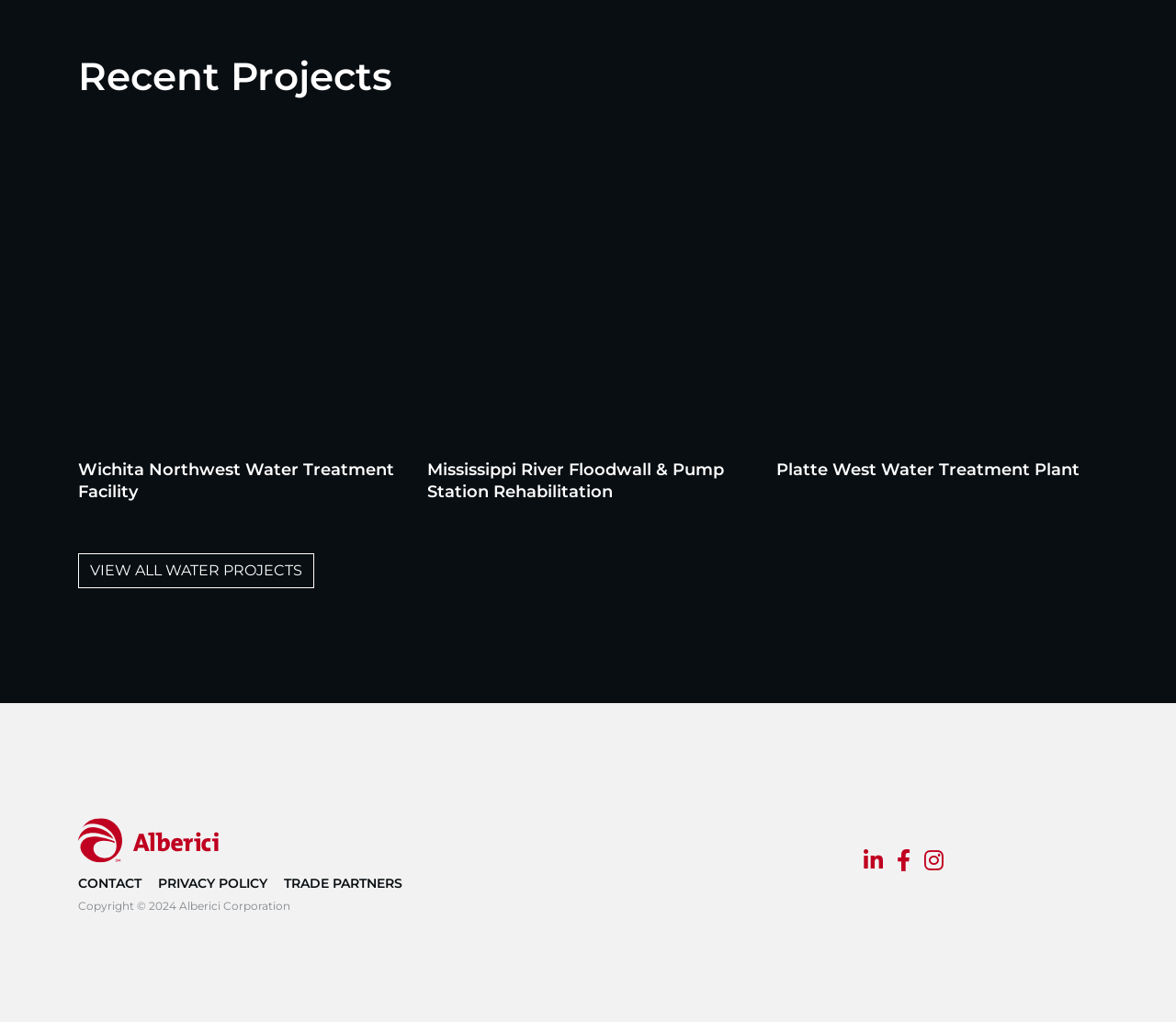Please identify the bounding box coordinates of the element that needs to be clicked to execute the following command: "view recent projects". Provide the bounding box using four float numbers between 0 and 1, formatted as [left, top, right, bottom].

[0.066, 0.053, 0.934, 0.096]